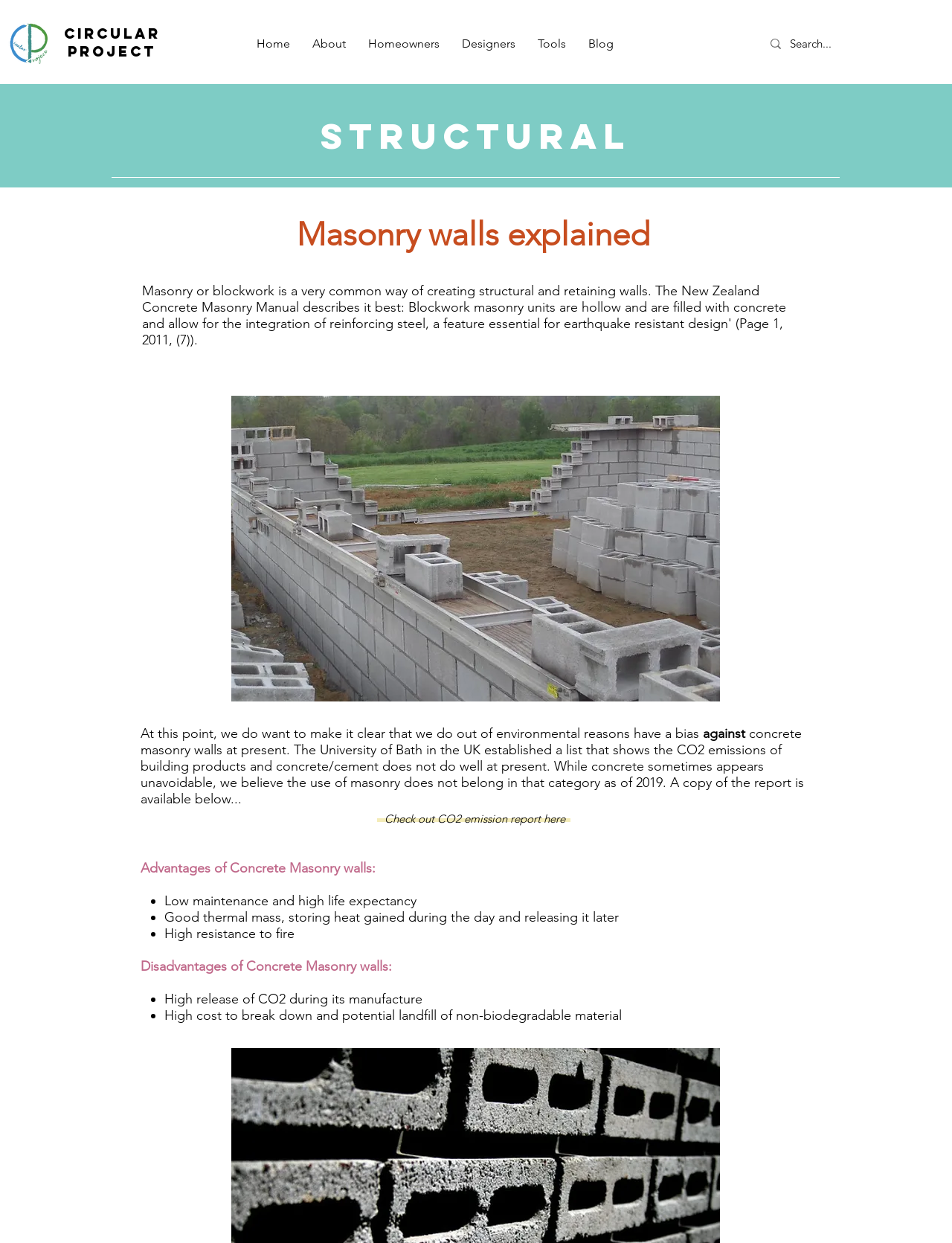Determine the bounding box coordinates of the clickable element to achieve the following action: 'Read the blog'. Provide the coordinates as four float values between 0 and 1, formatted as [left, top, right, bottom].

[0.606, 0.022, 0.656, 0.048]